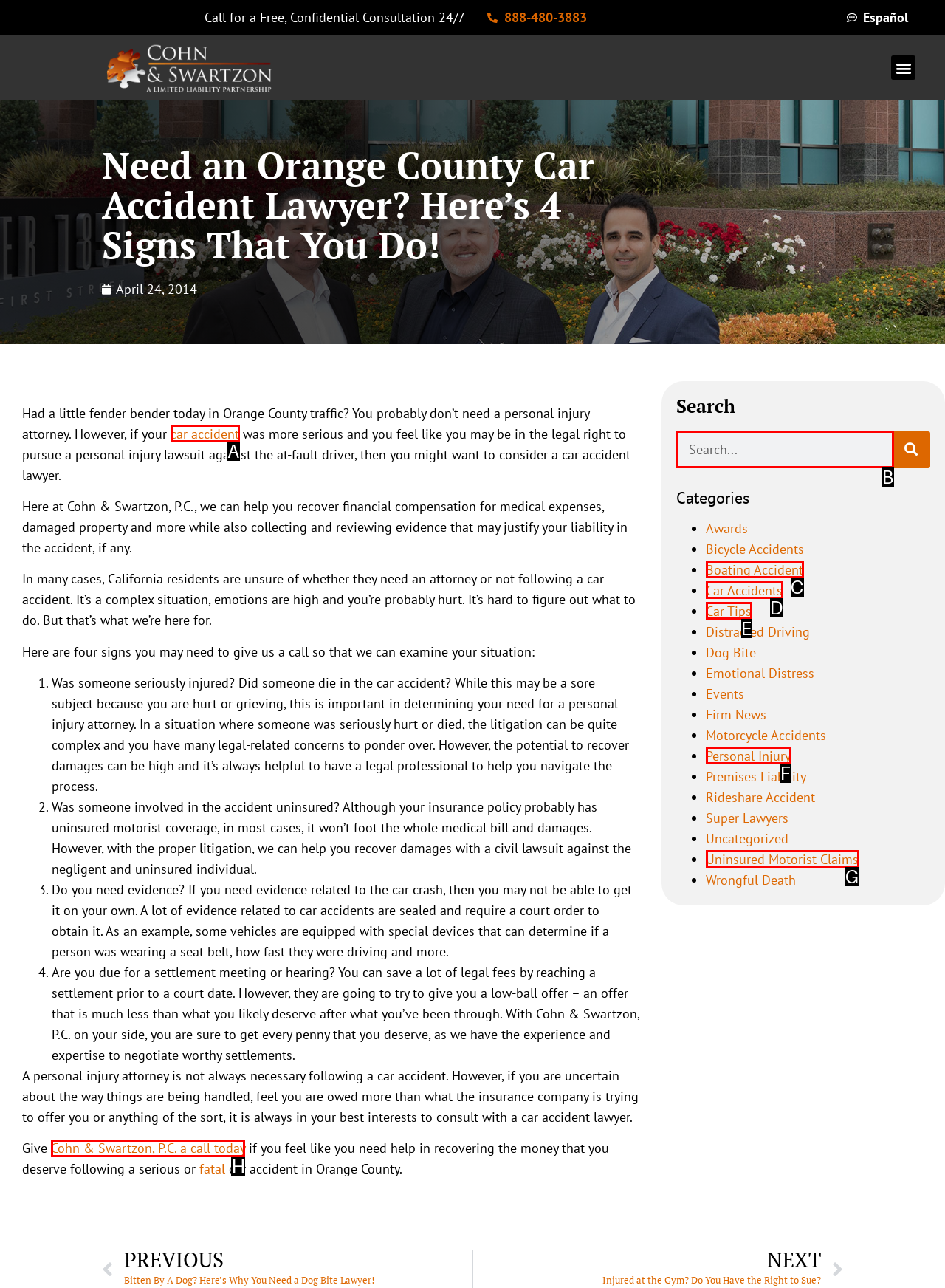Select the HTML element that needs to be clicked to perform the task: Contact Cohn & Swartzon, P.C.. Reply with the letter of the chosen option.

H